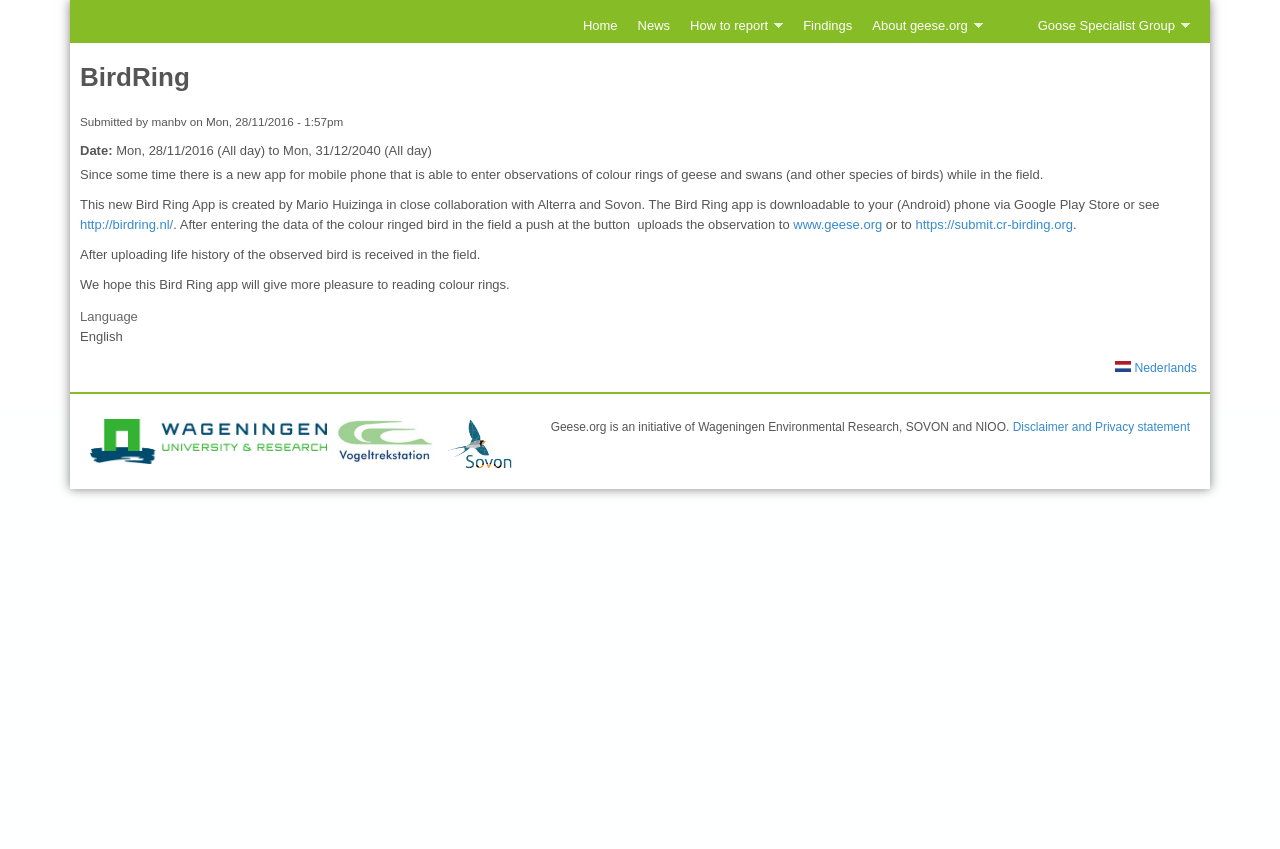Pinpoint the bounding box coordinates of the clickable element needed to complete the instruction: "Click the 'Home' link". The coordinates should be provided as four float numbers between 0 and 1: [left, top, right, bottom].

[0.448, 0.012, 0.49, 0.05]